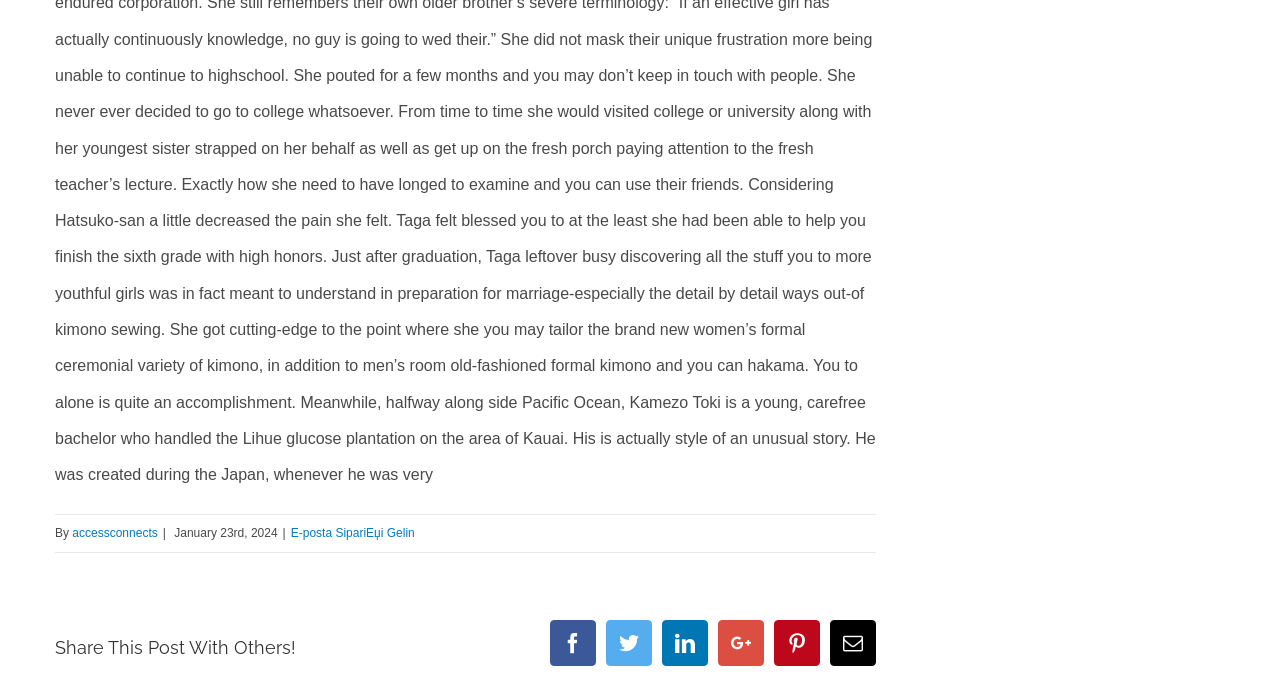Pinpoint the bounding box coordinates of the clickable element needed to complete the instruction: "Share this post on Pinterest". The coordinates should be provided as four float numbers between 0 and 1: [left, top, right, bottom].

[0.605, 0.887, 0.641, 0.953]